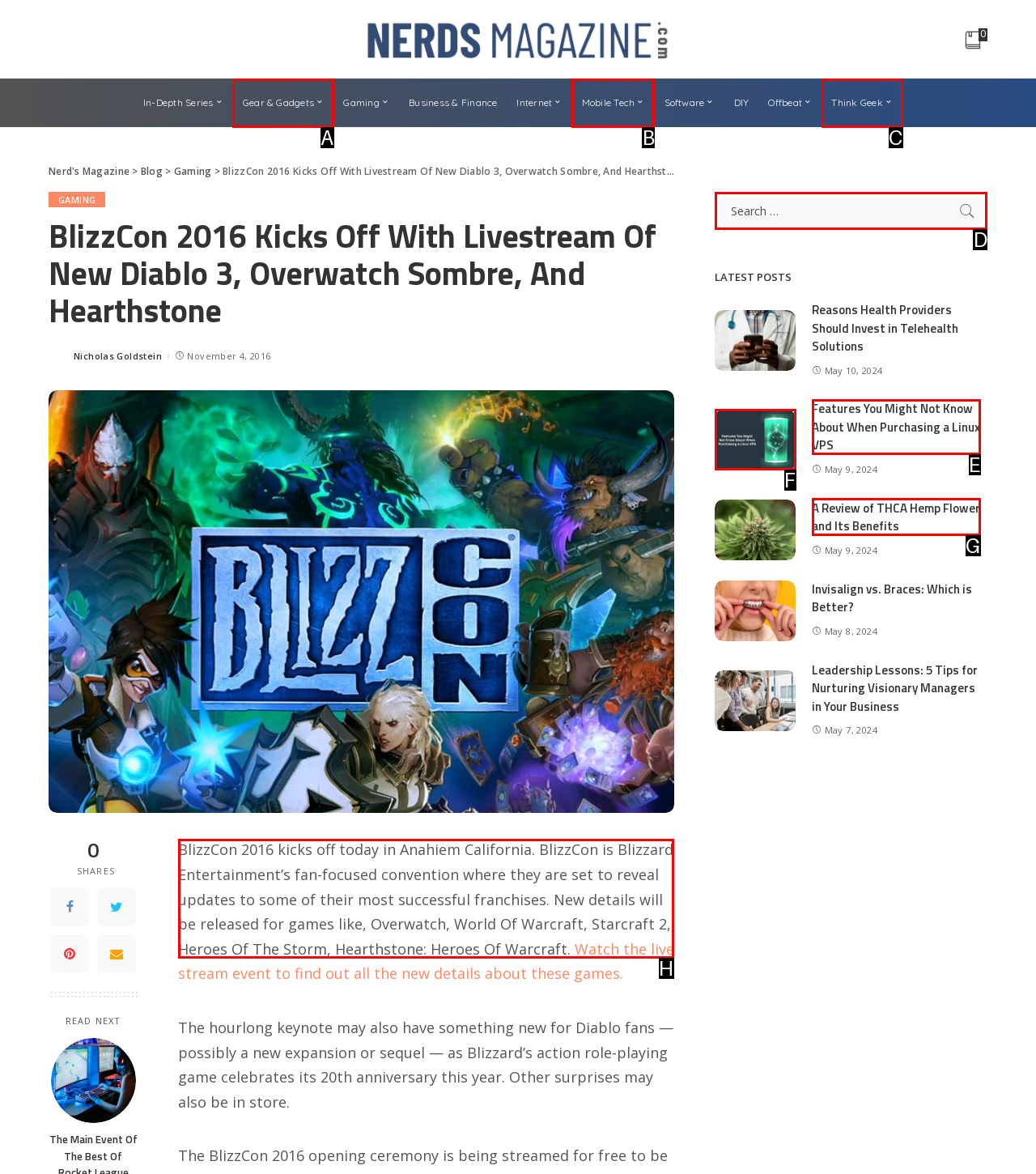Determine the correct UI element to click for this instruction: Read the latest post about BlizzCon 2016. Respond with the letter of the chosen element.

H